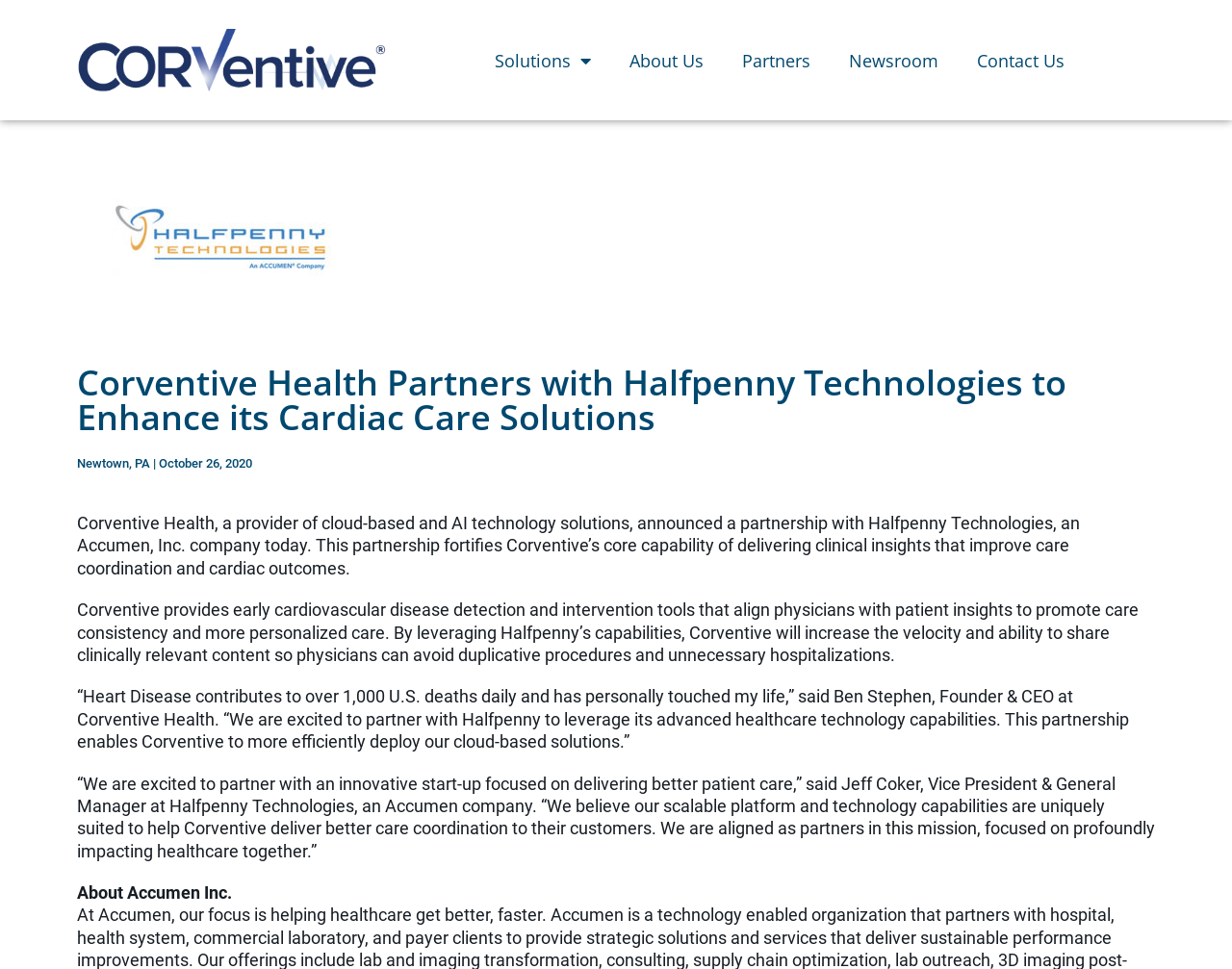What is Corventive Health's core capability?
Using the image as a reference, give an elaborate response to the question.

According to the webpage, Corventive Health's core capability is delivering clinical insights that improve care coordination and cardiac outcomes, as mentioned in the second paragraph.